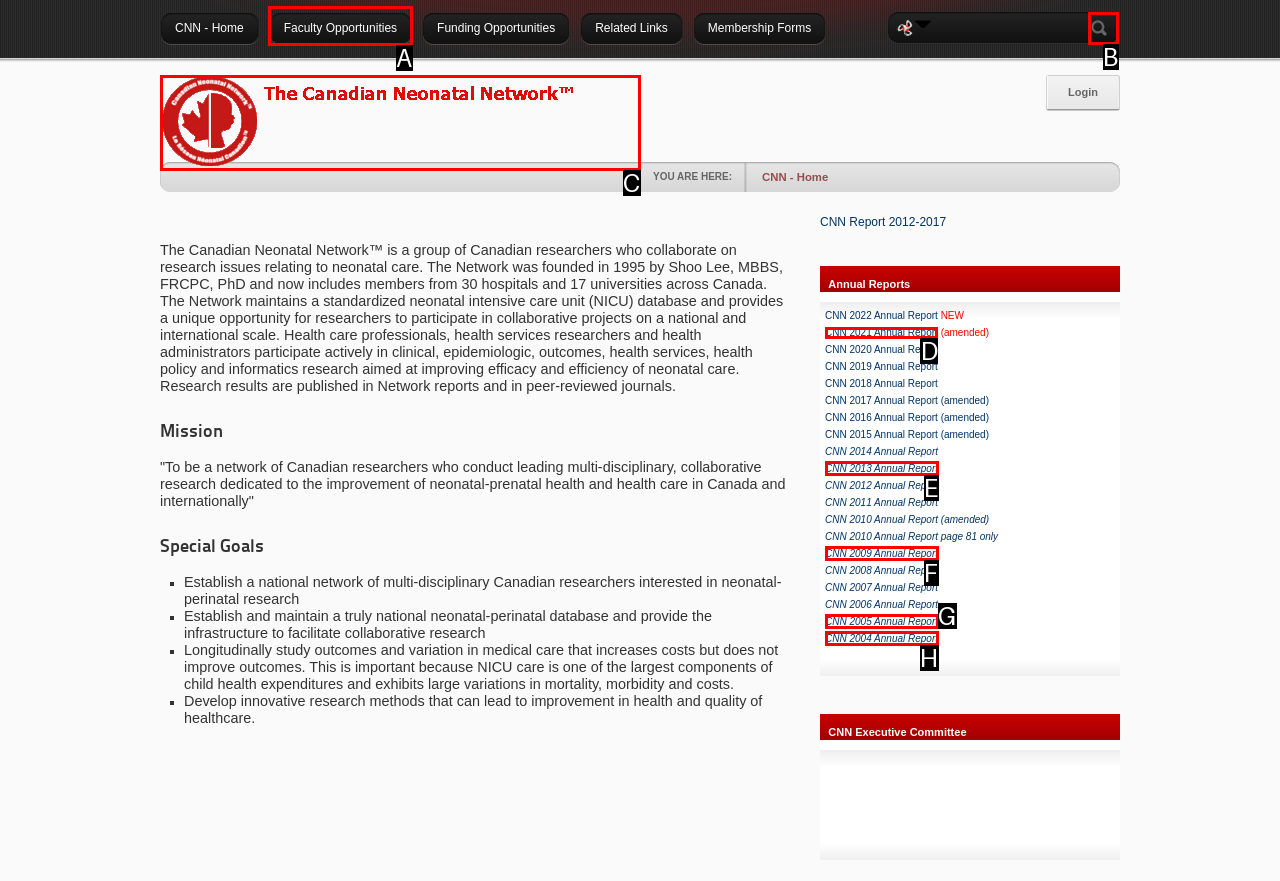Match the following description to a UI element: CNN 2021 Annual Report
Provide the letter of the matching option directly.

D